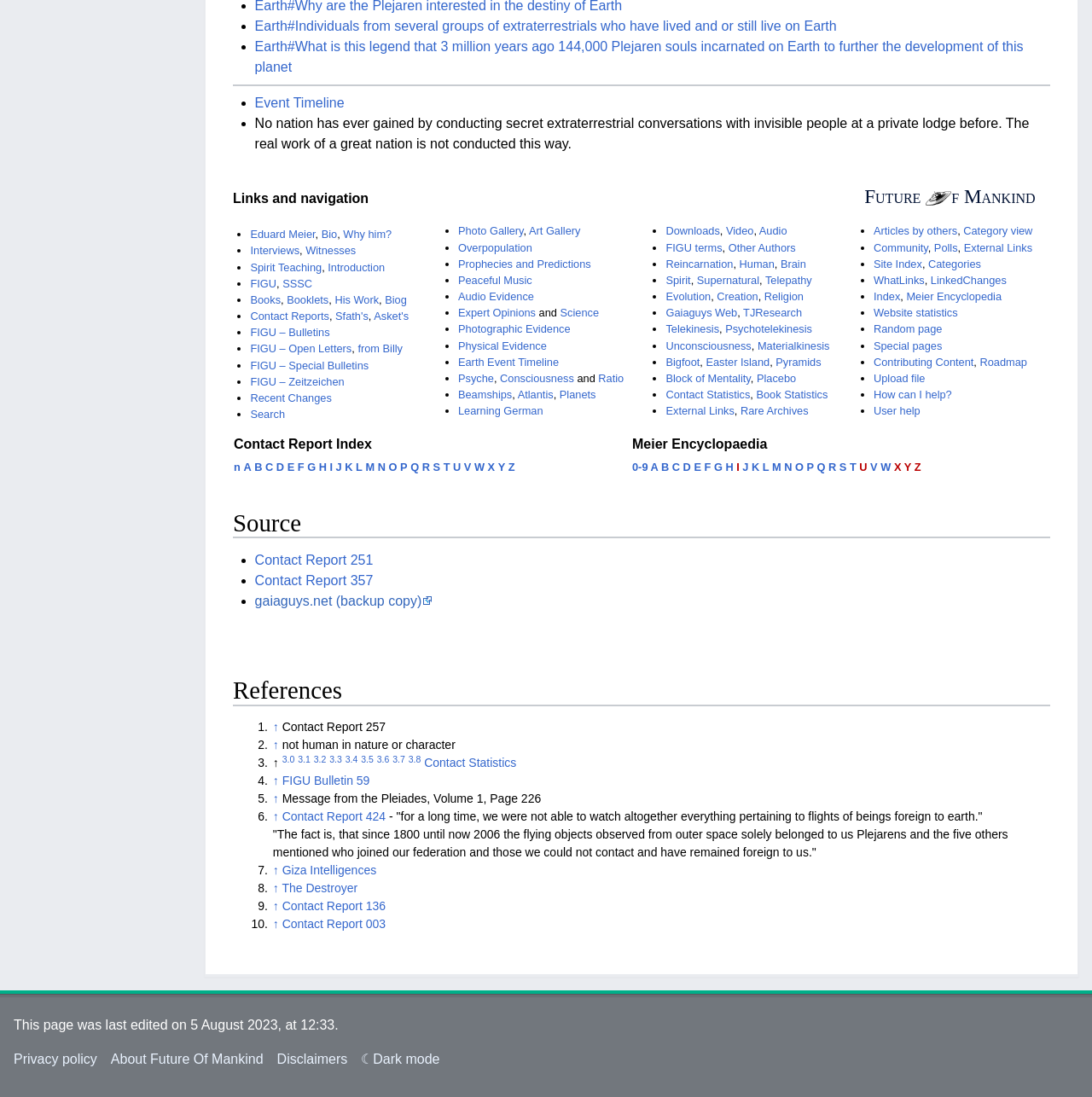Provide the bounding box coordinates of the UI element that matches the description: "Rare Archives".

[0.678, 0.369, 0.74, 0.381]